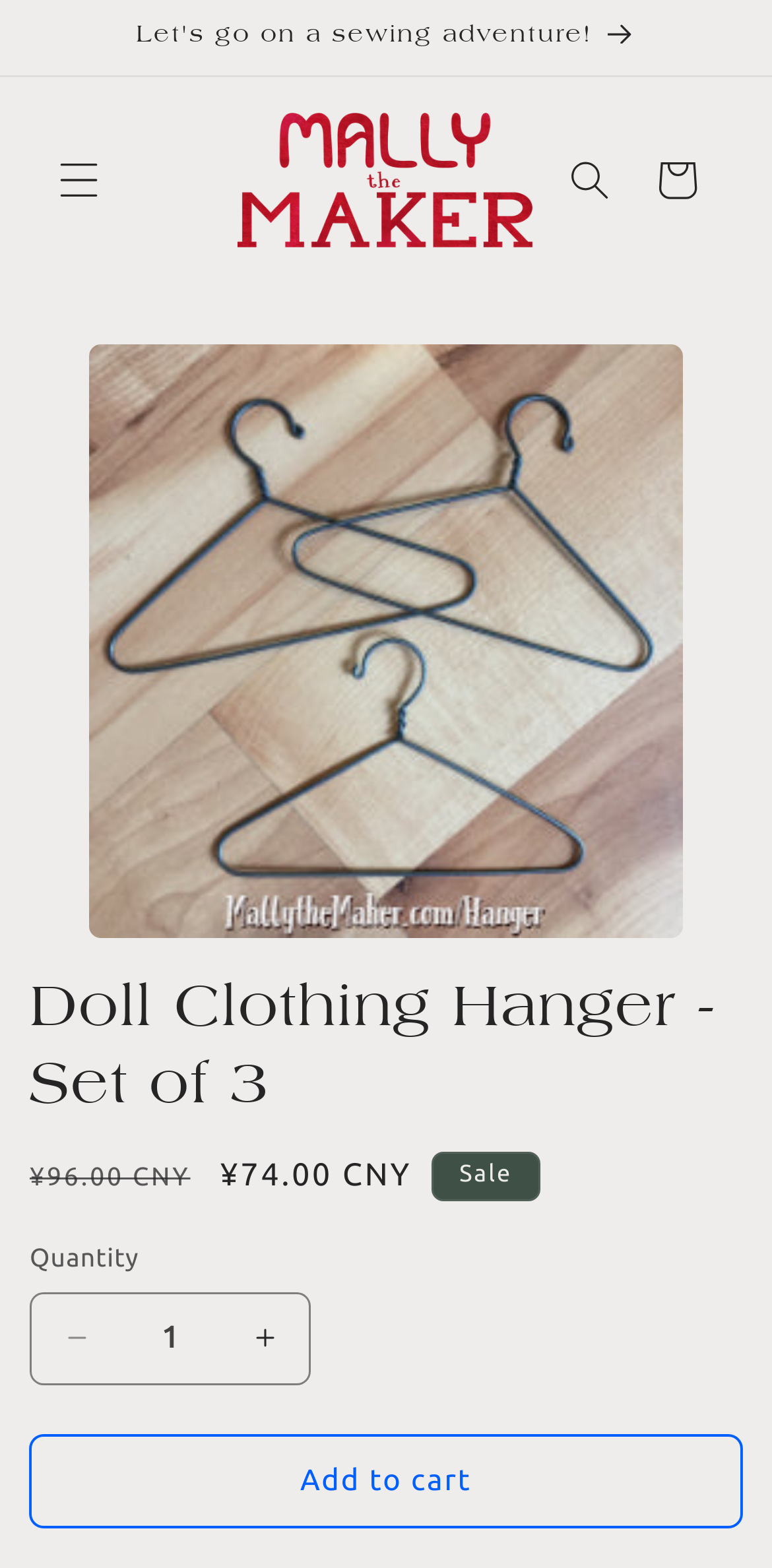Provide a one-word or brief phrase answer to the question:
Is there a cart feature?

Yes